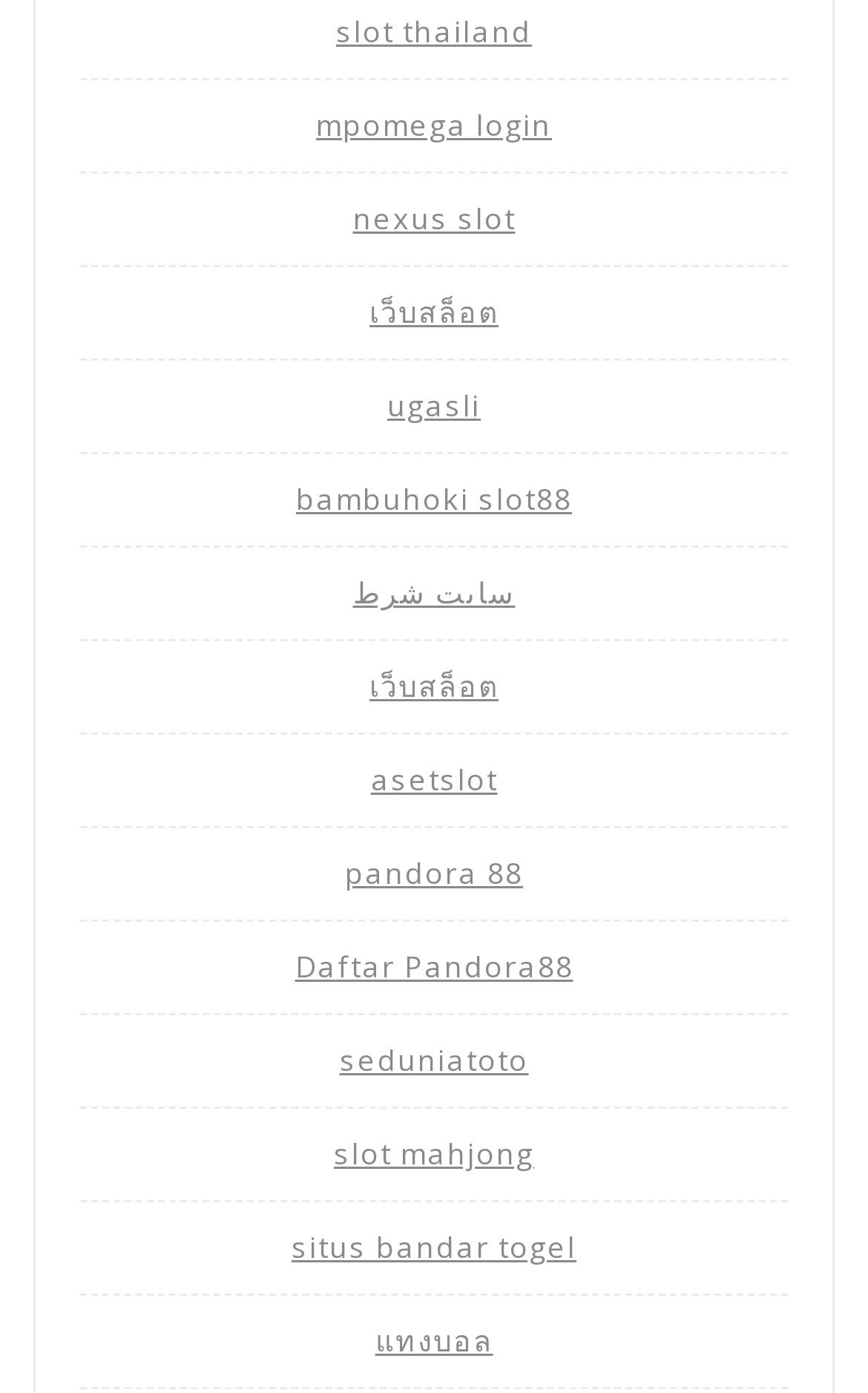Use a single word or phrase to answer this question: 
What is the text of the topmost link?

slot thailand